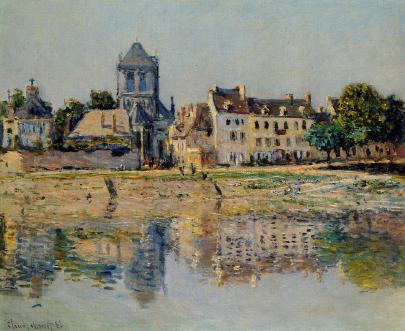Give a thorough caption of the image, focusing on all visible elements.

The image depicts "By the River at Vernon," a beautiful landscape painting by Claude Monet from 1883. This artwork showcases a vibrant summer day by the Seine River, highlighting a view of the church and the surrounding houses along Bourbon-Penthievre Street. The bright colors and lively shadows reflect the warmth of the season, while the gentle water reflections and serene atmosphere capture the essence of Monet's fascination with the riverside environment he encountered after moving to Giverny. The painting transports viewers to a moment in time, illustrating Monet's explorations of light and perspective as he painted the picturesque scene in front of him.